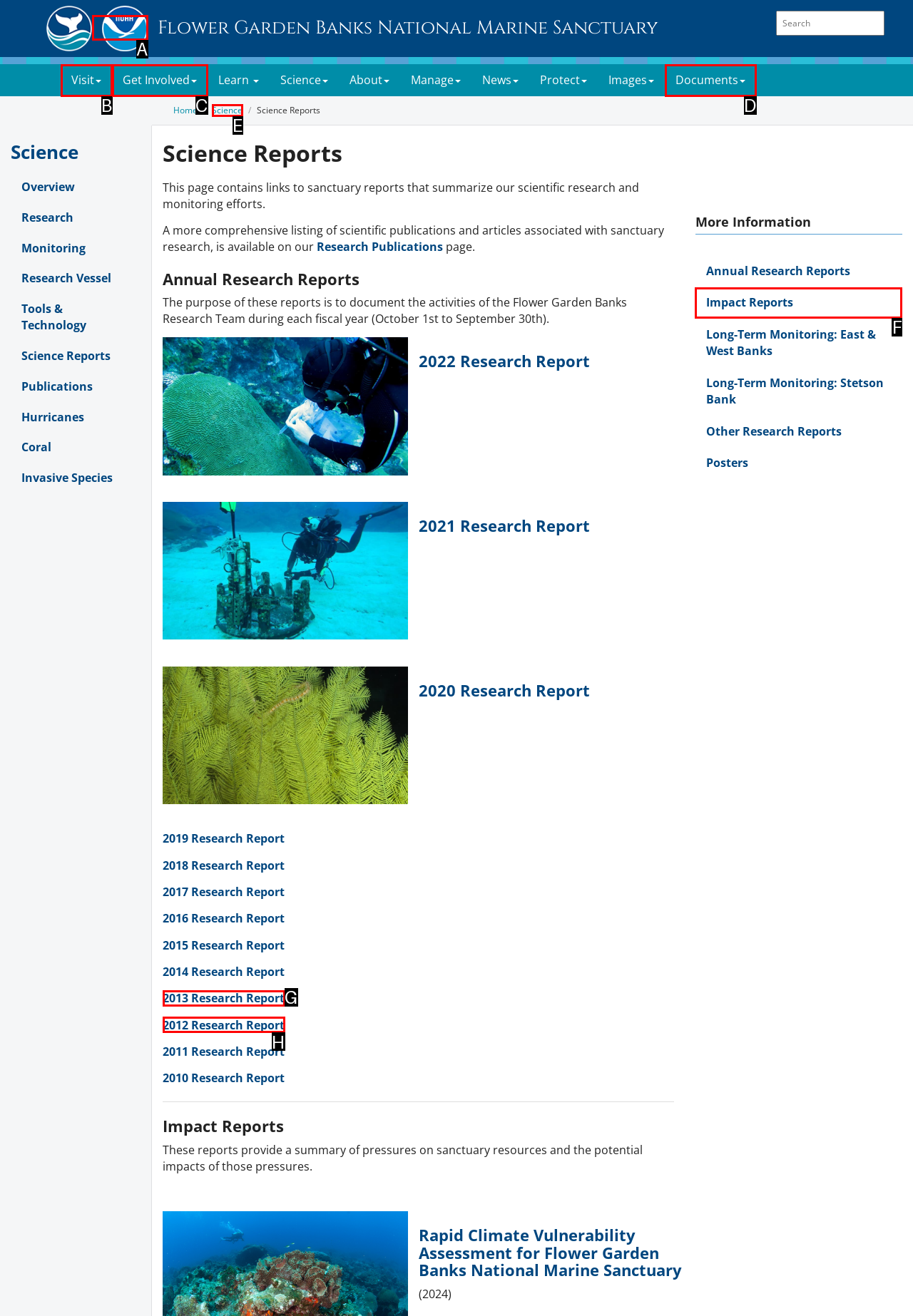Identify the HTML element that corresponds to the description: Impact Reports
Provide the letter of the matching option from the given choices directly.

F